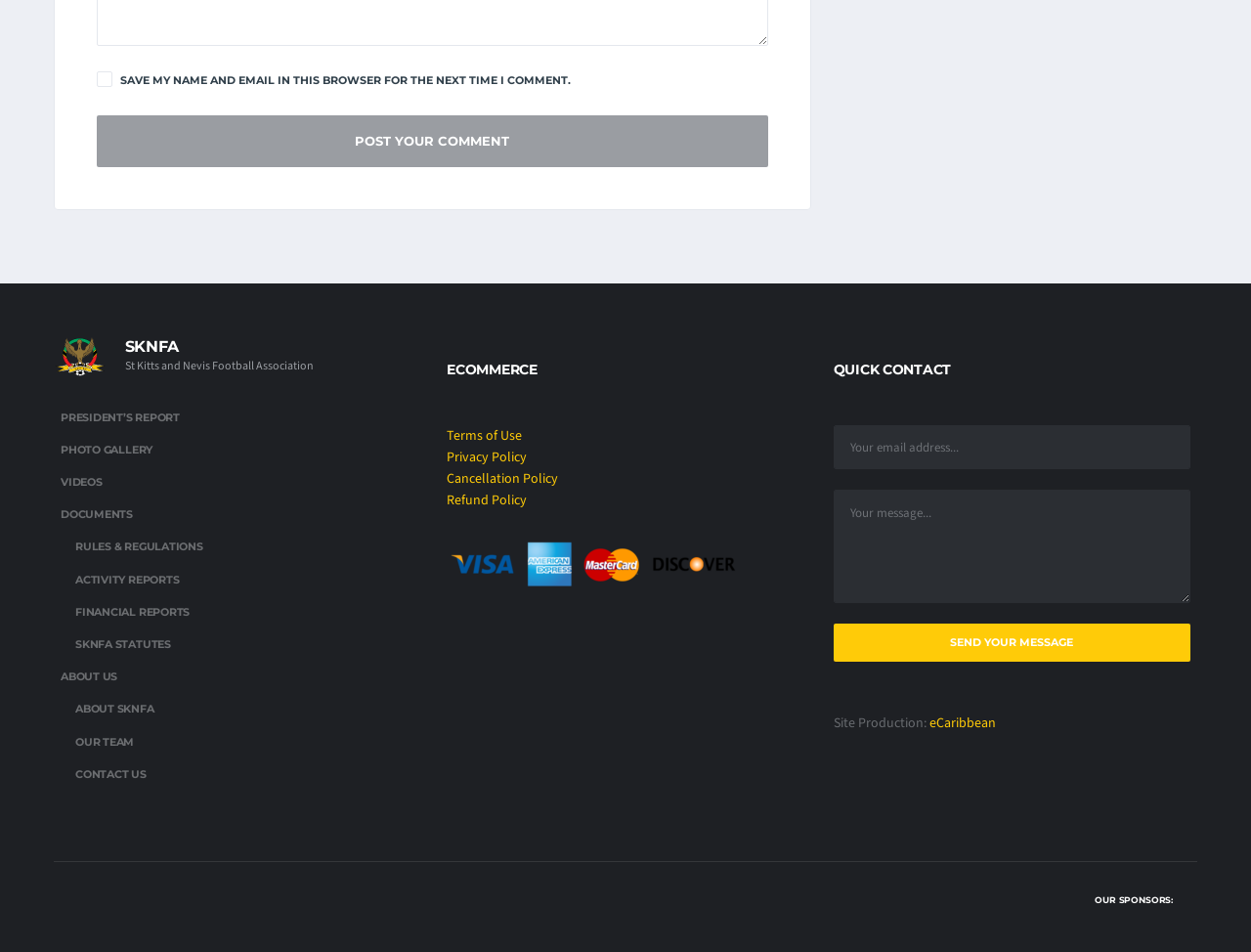Using the provided description: "Cancellation Policy", find the bounding box coordinates of the corresponding UI element. The output should be four float numbers between 0 and 1, in the format [left, top, right, bottom].

[0.357, 0.493, 0.446, 0.514]